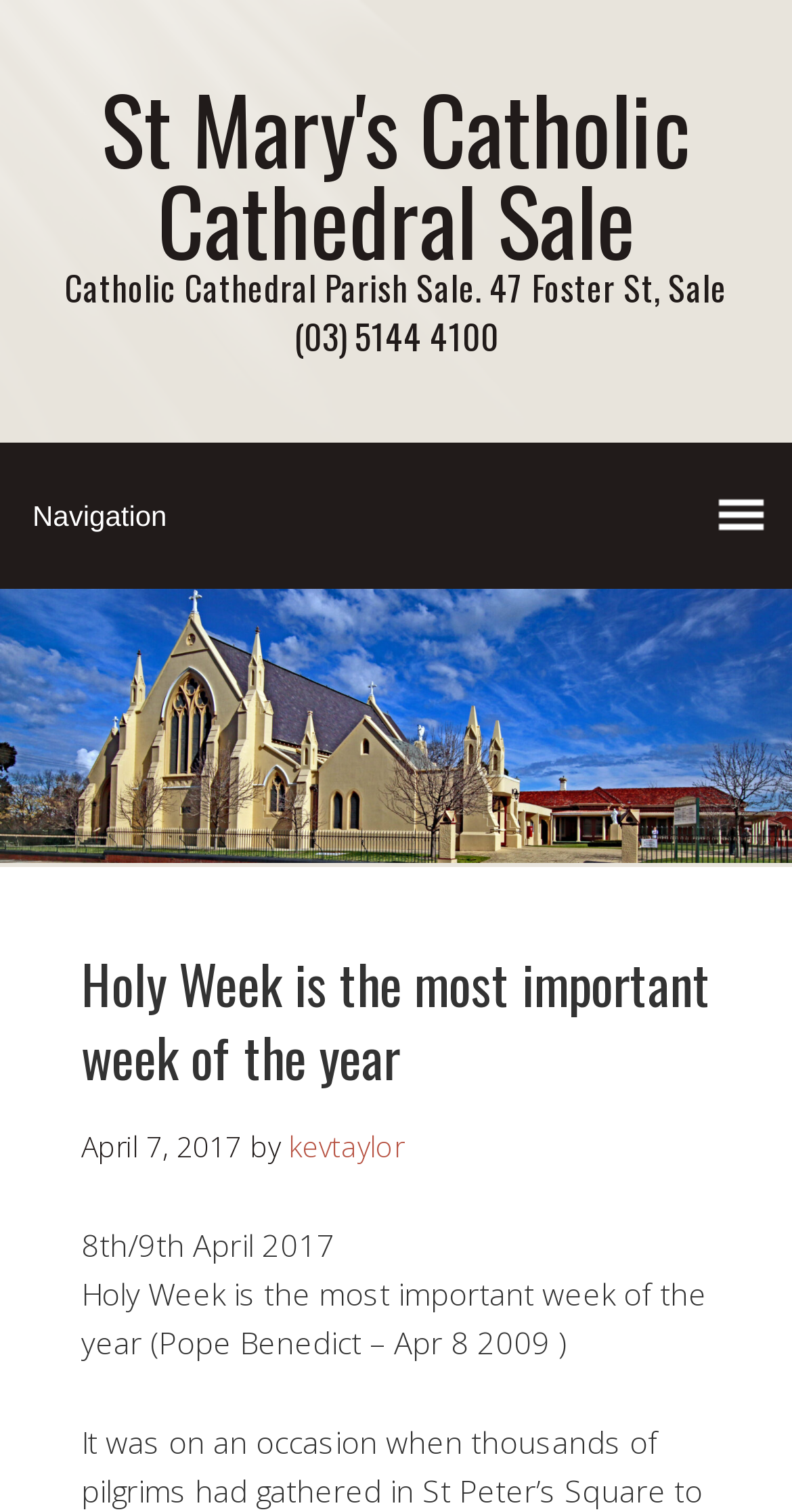Given the element description kevtaylor, predict the bounding box coordinates for the UI element in the webpage screenshot. The format should be (top-left x, top-left y, bottom-right x, bottom-right y), and the values should be between 0 and 1.

[0.364, 0.745, 0.51, 0.771]